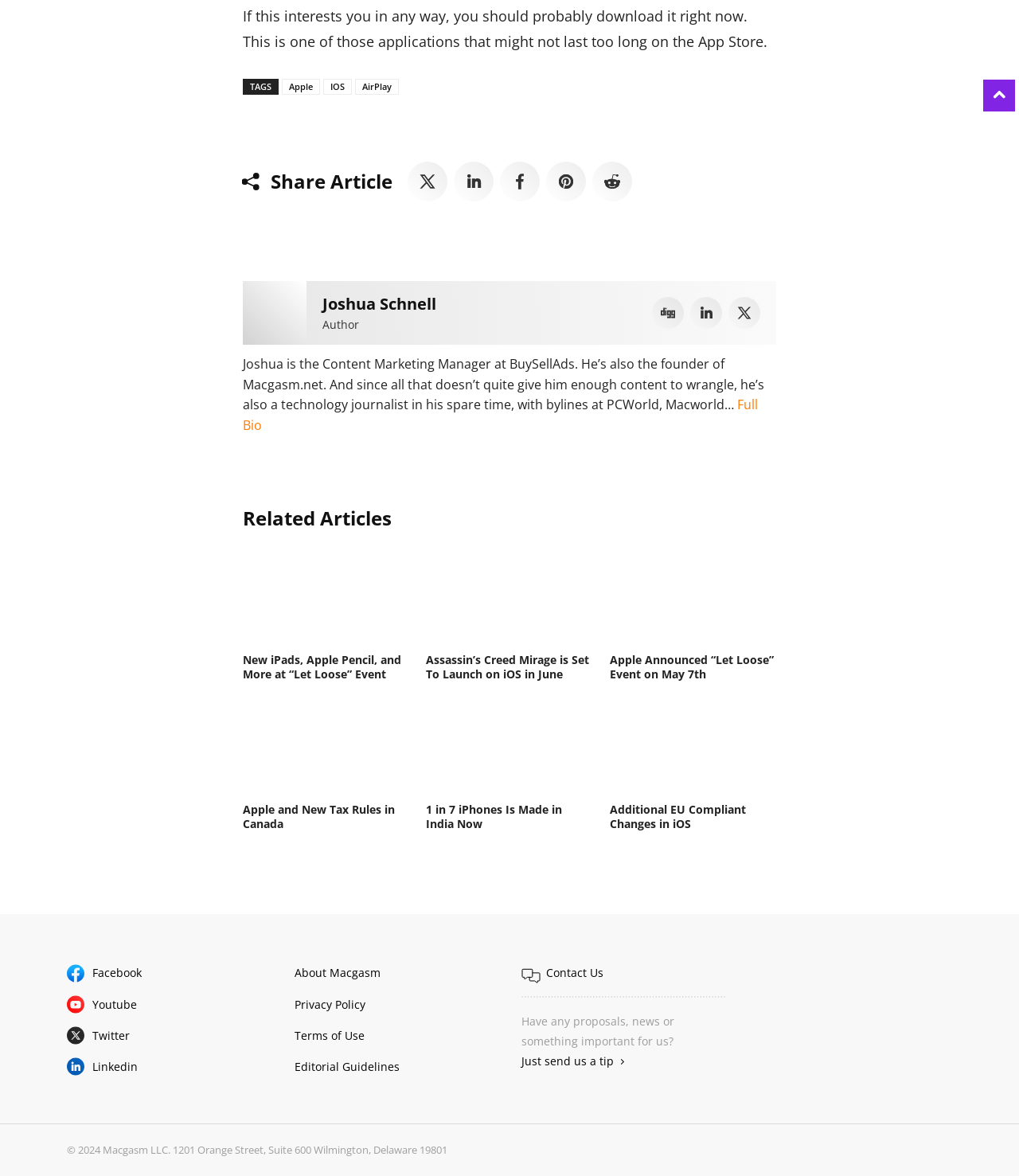Can you find the bounding box coordinates for the element to click on to achieve the instruction: "Contact Us"?

[0.512, 0.821, 0.592, 0.834]